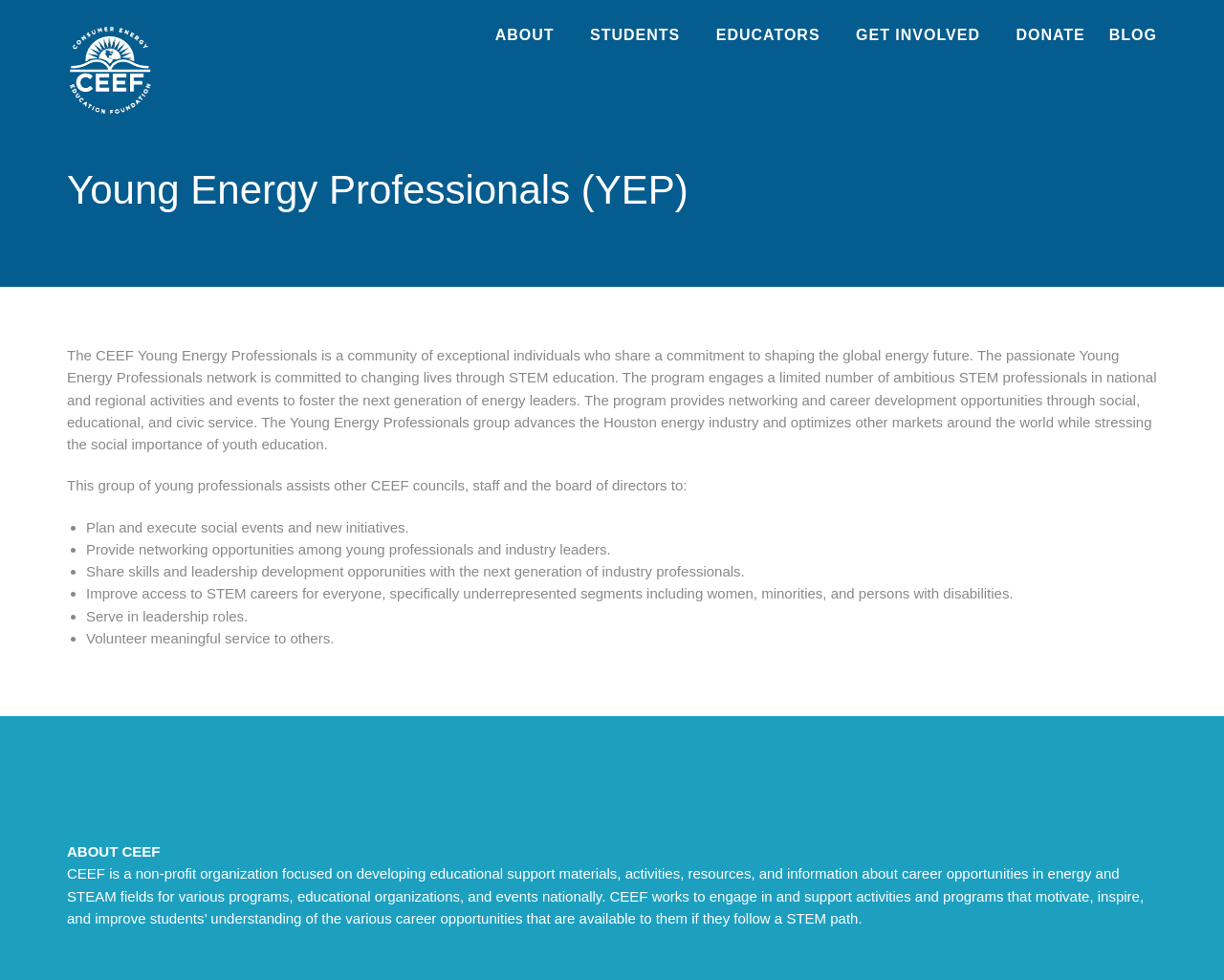What is the role of the Young Energy Professionals group in the Houston energy industry?
Refer to the image and respond with a one-word or short-phrase answer.

Advancing the industry